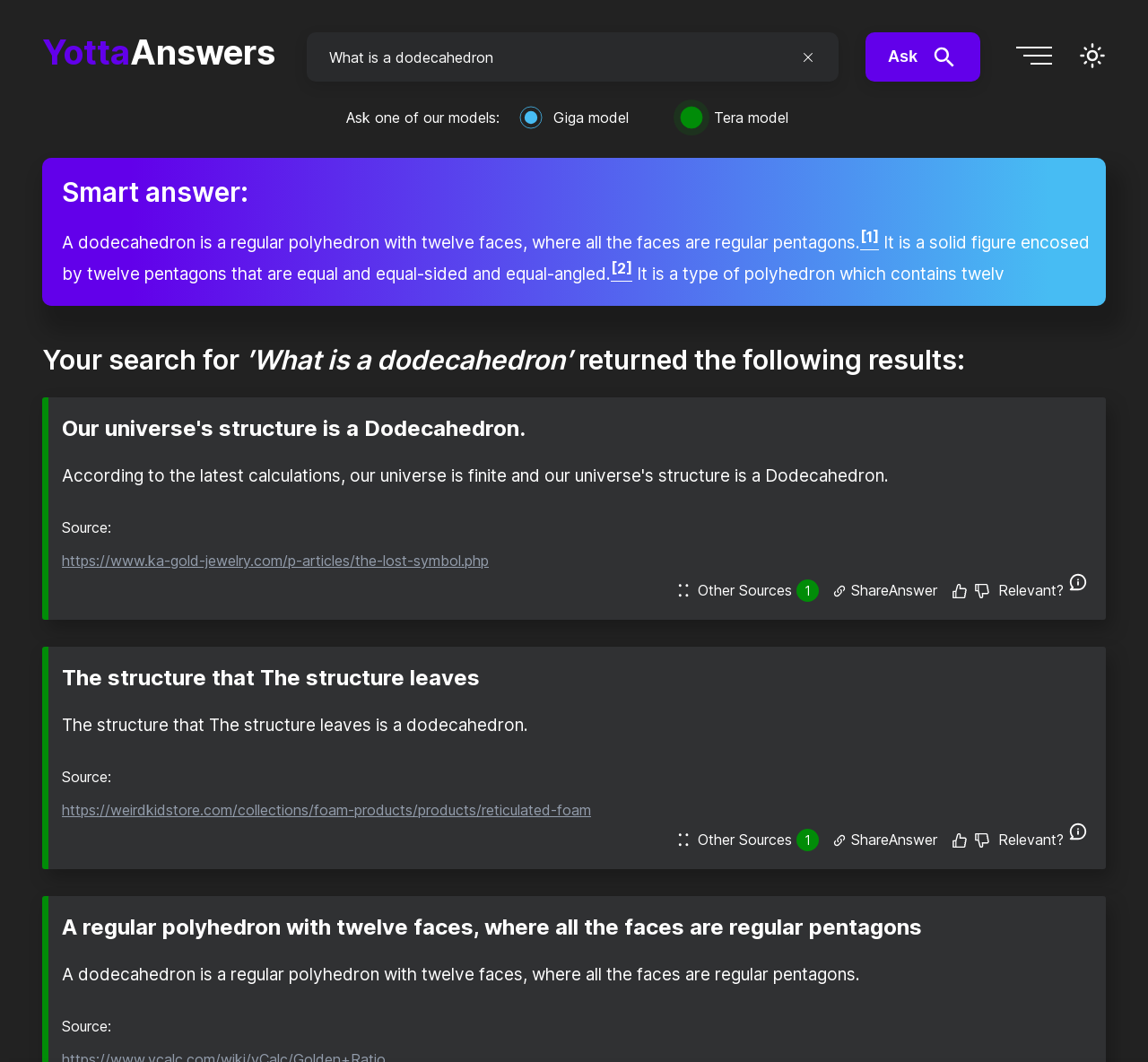How many models are available to ask questions?
Using the image, answer in one word or phrase.

2